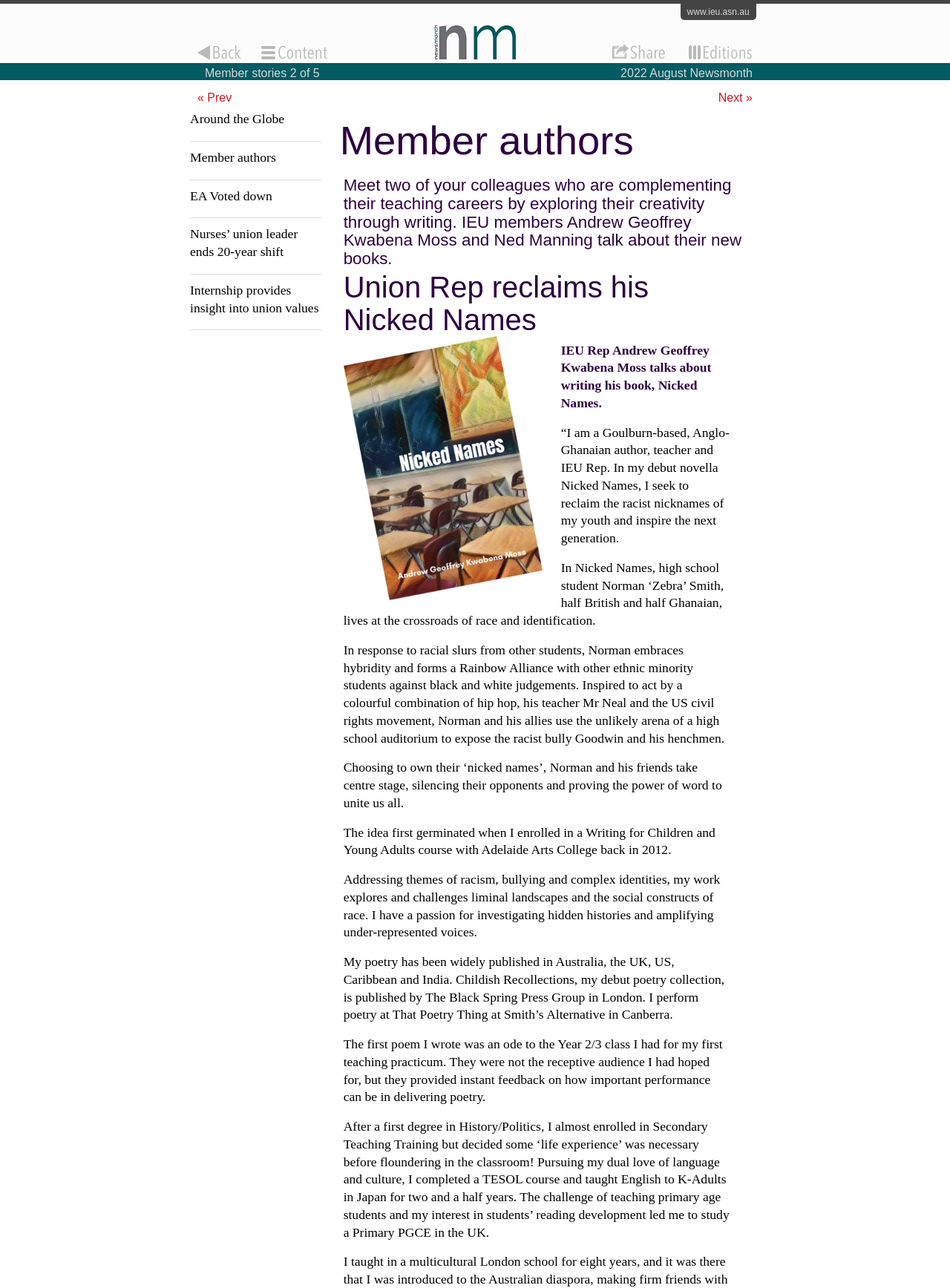Please give the bounding box coordinates of the area that should be clicked to fulfill the following instruction: "Click the 'Member authors' link". The coordinates should be in the format of four float numbers from 0 to 1, i.e., [left, top, right, bottom].

[0.2, 0.116, 0.338, 0.129]